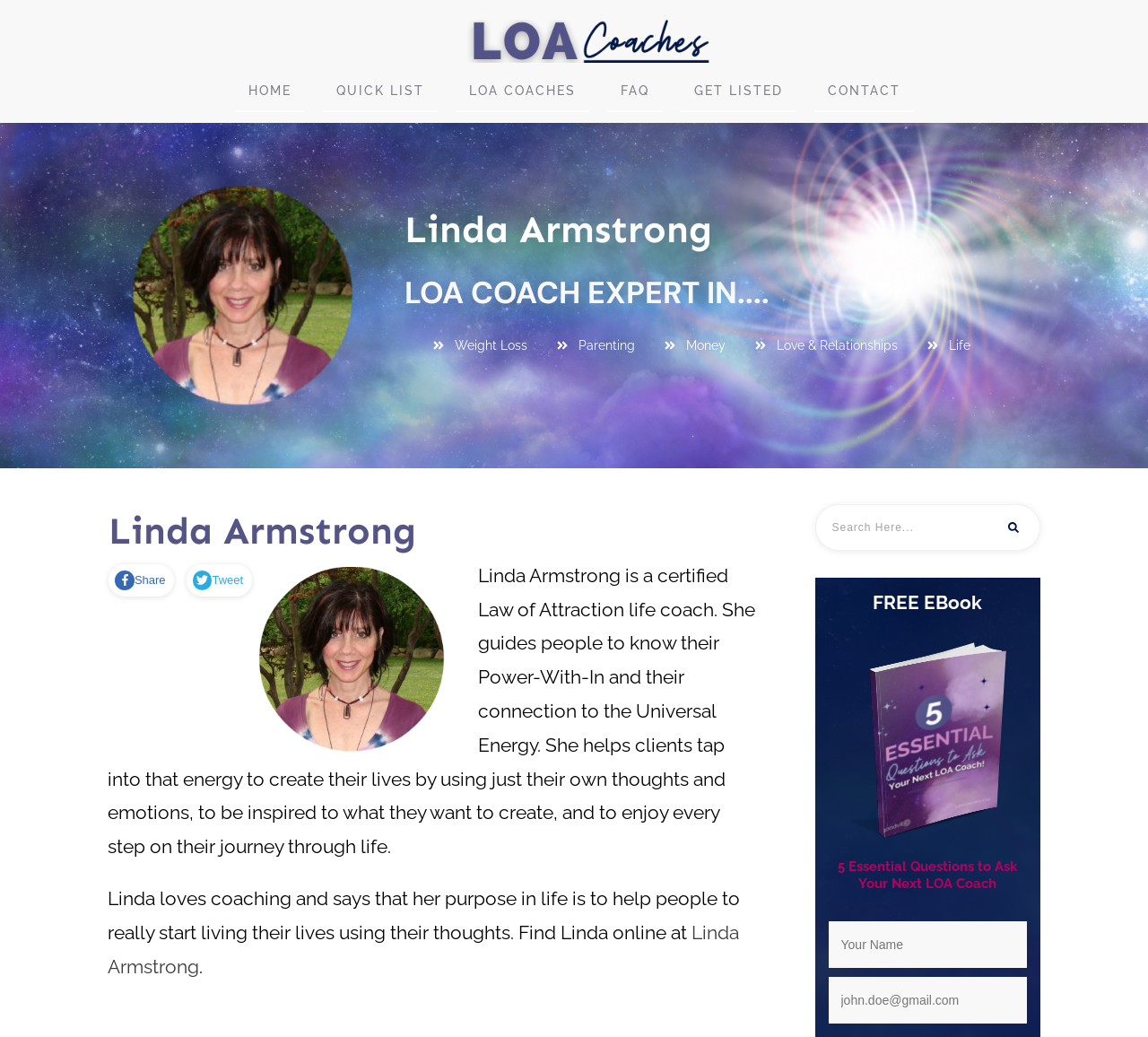What is the purpose of Linda Armstrong's life?
Please provide a single word or phrase as the answer based on the screenshot.

To help people live their lives